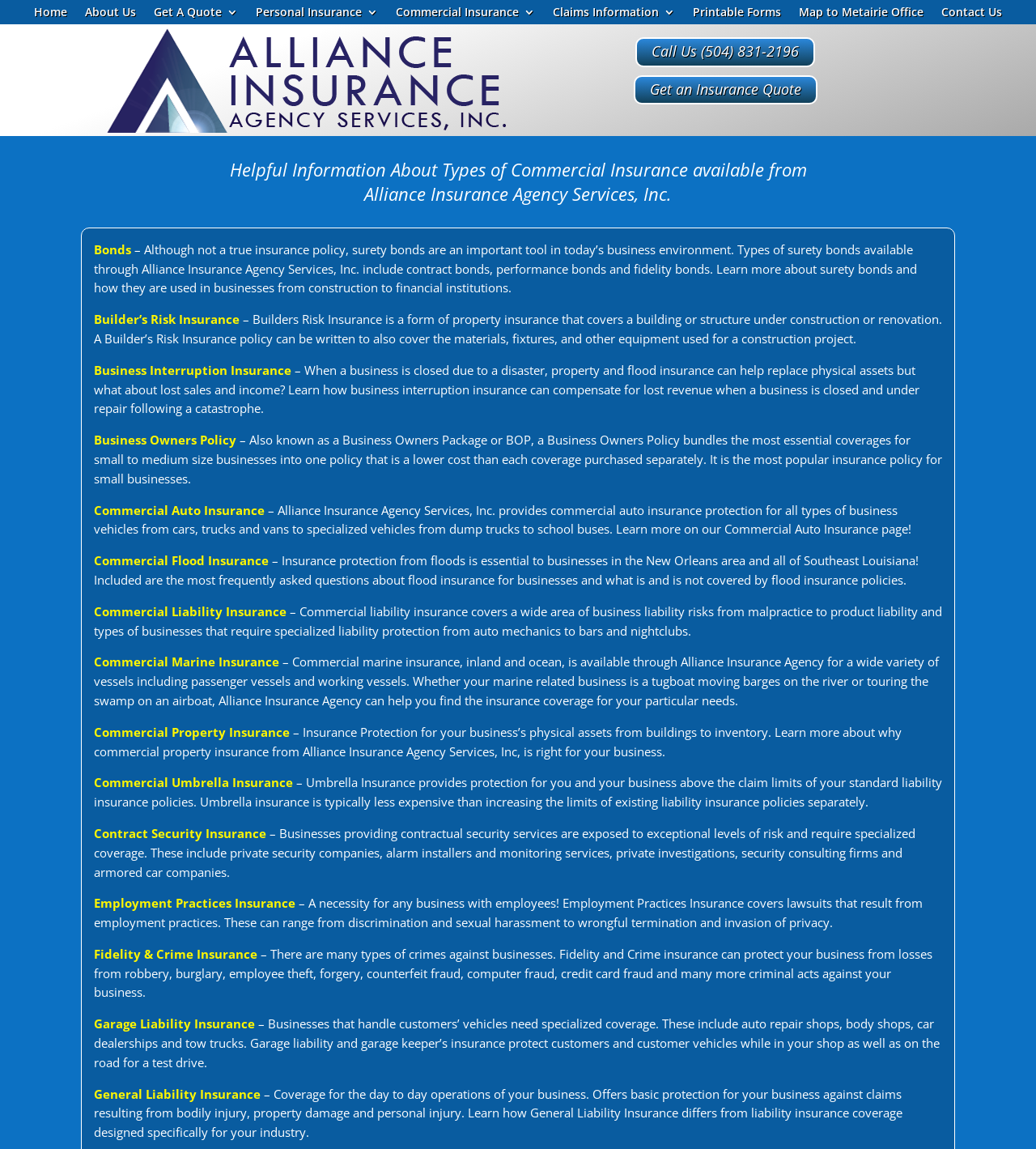Please respond to the question with a concise word or phrase:
What type of insurance is mentioned in the second link?

About Us